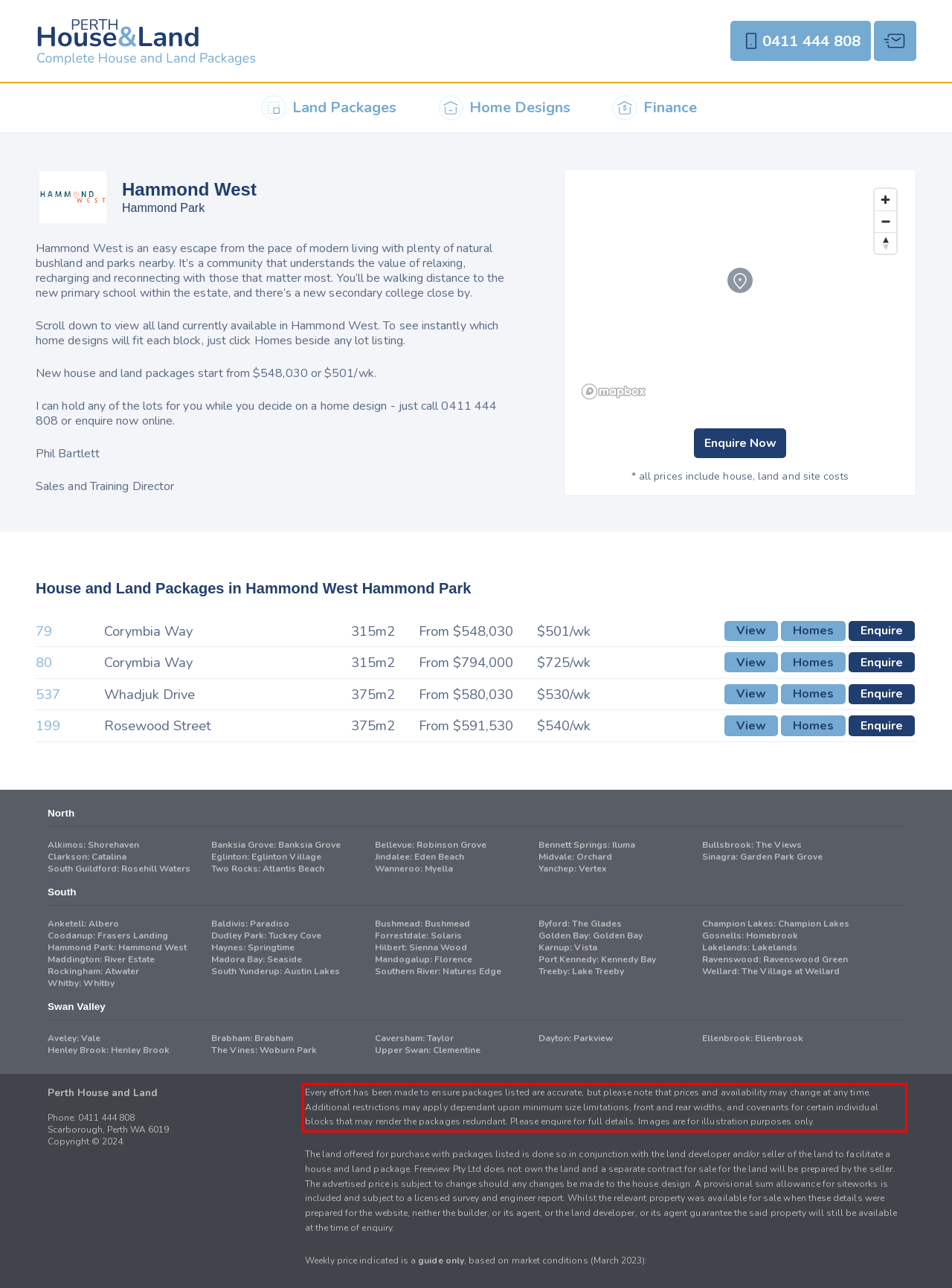Identify the text within the red bounding box on the webpage screenshot and generate the extracted text content.

Every effort has been made to ensure packages listed are accurate, but please note that prices and availability may change at any time. Additional restrictions may apply dependant upon minimum size limitations, front and rear widths, and covenants for certain individual blocks that may render the packages redundant. Please enquire for full details. Images are for illustration purposes only.